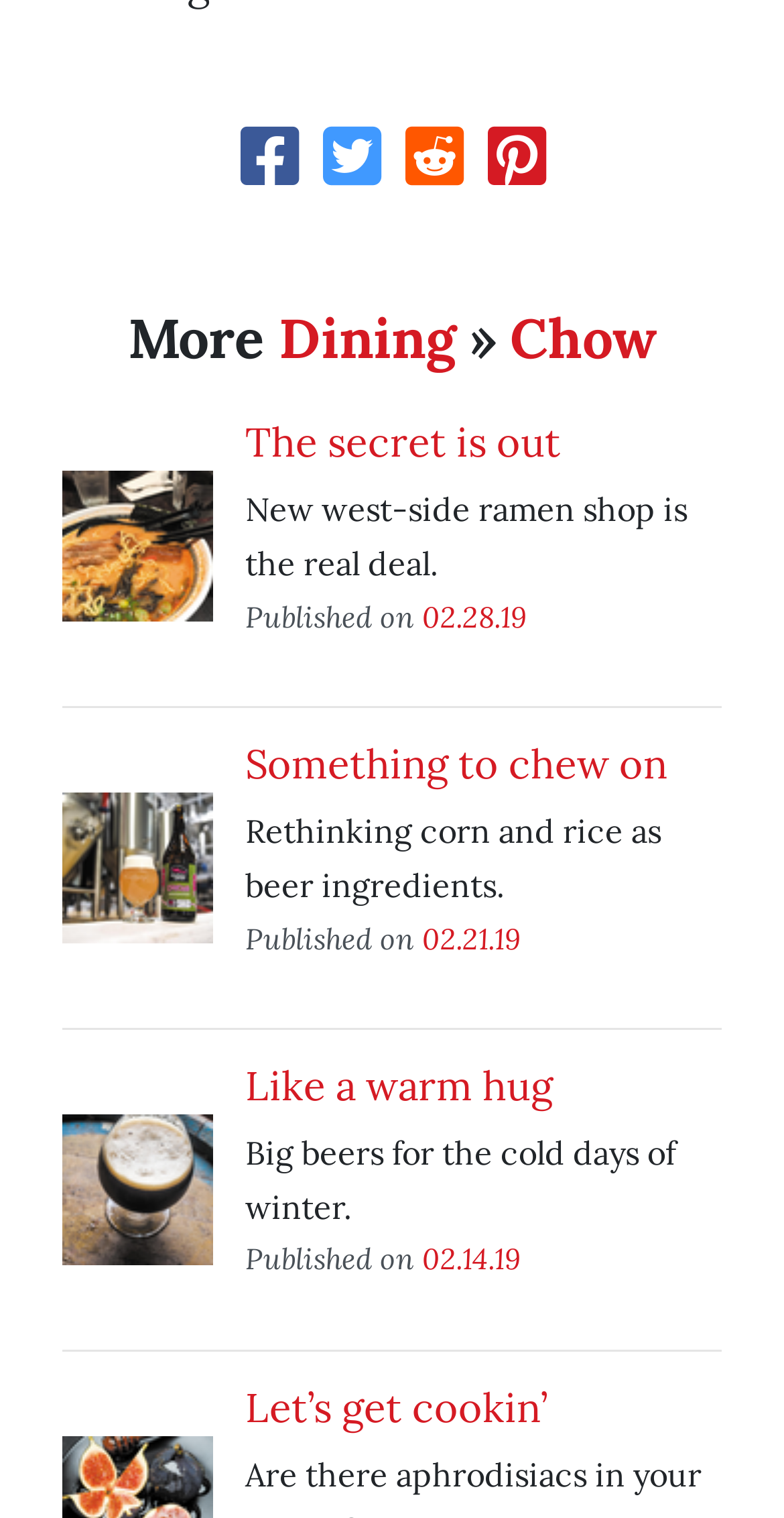Provide the bounding box coordinates for the UI element described in this sentence: "The secret is out". The coordinates should be four float values between 0 and 1, i.e., [left, top, right, bottom].

[0.313, 0.275, 0.715, 0.308]